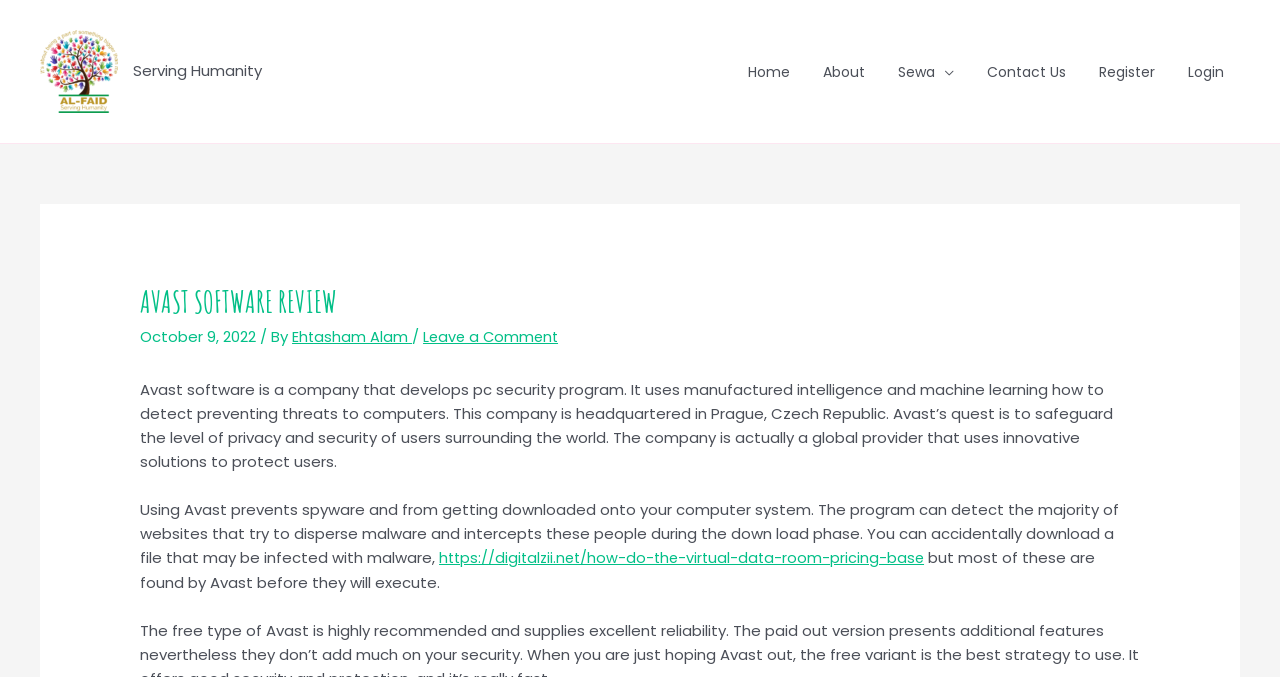Locate the bounding box coordinates of the area where you should click to accomplish the instruction: "Click on the 'Ooh la la Booths: Photo Booth Rental Phoenix - Scottsdale AZ' link".

None